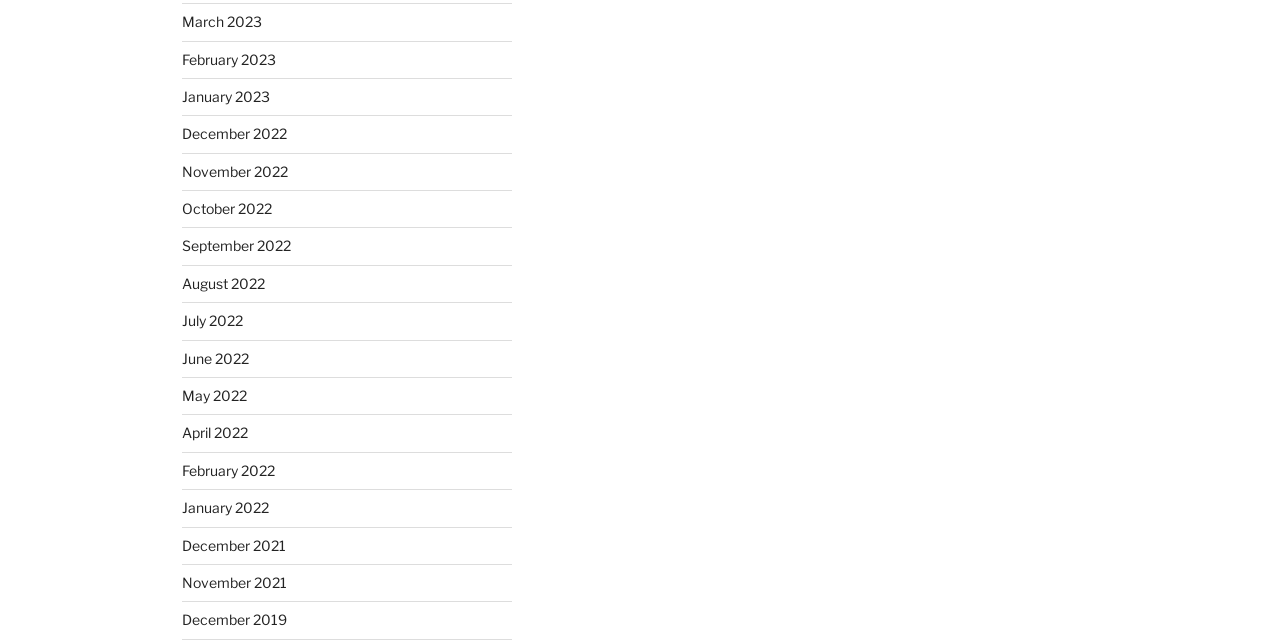Please locate the bounding box coordinates of the element that needs to be clicked to achieve the following instruction: "View November 2022". The coordinates should be four float numbers between 0 and 1, i.e., [left, top, right, bottom].

[0.142, 0.253, 0.225, 0.28]